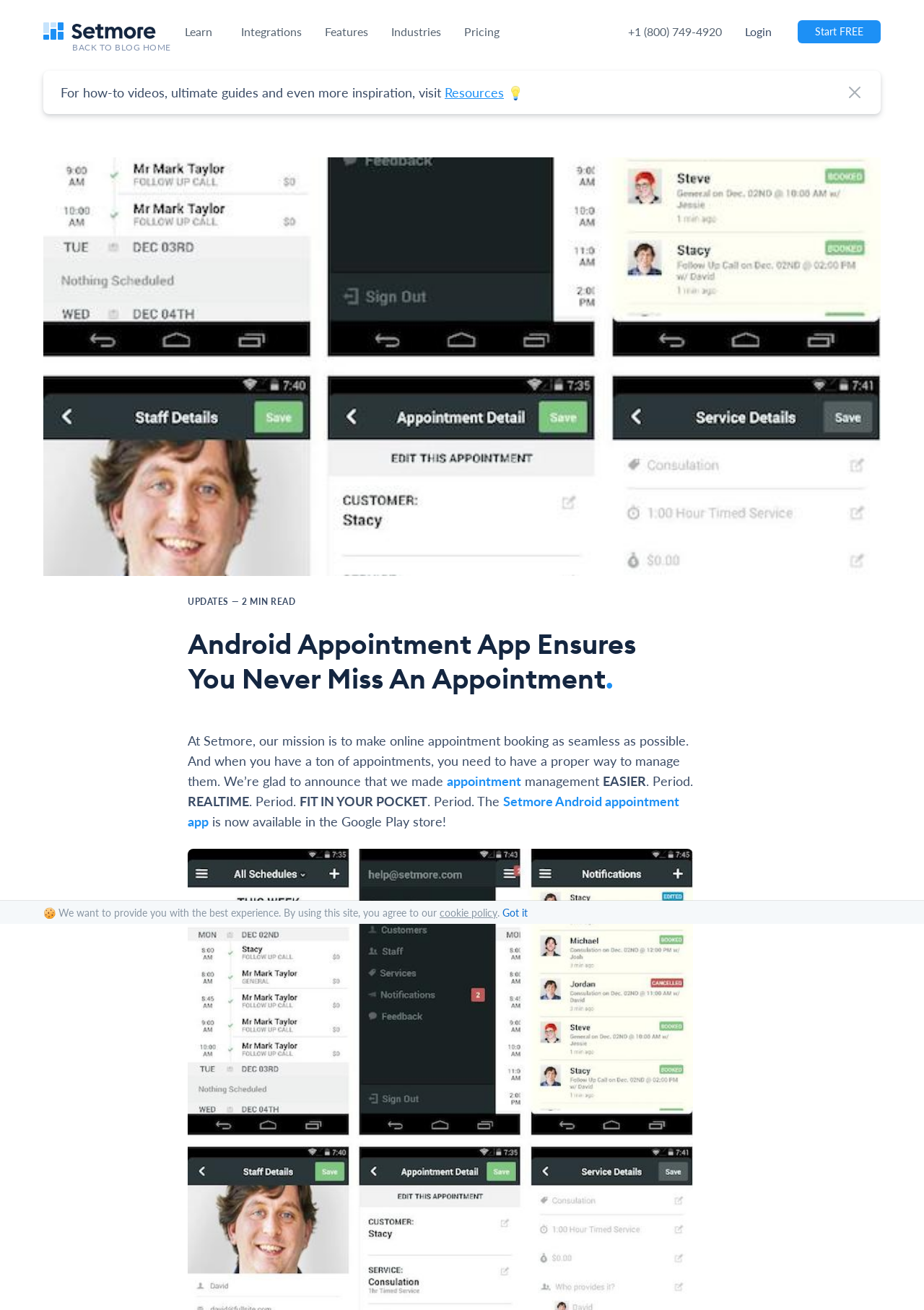Identify the bounding box coordinates of the section that should be clicked to achieve the task described: "Read about Android appointment app".

[0.047, 0.43, 0.953, 0.442]